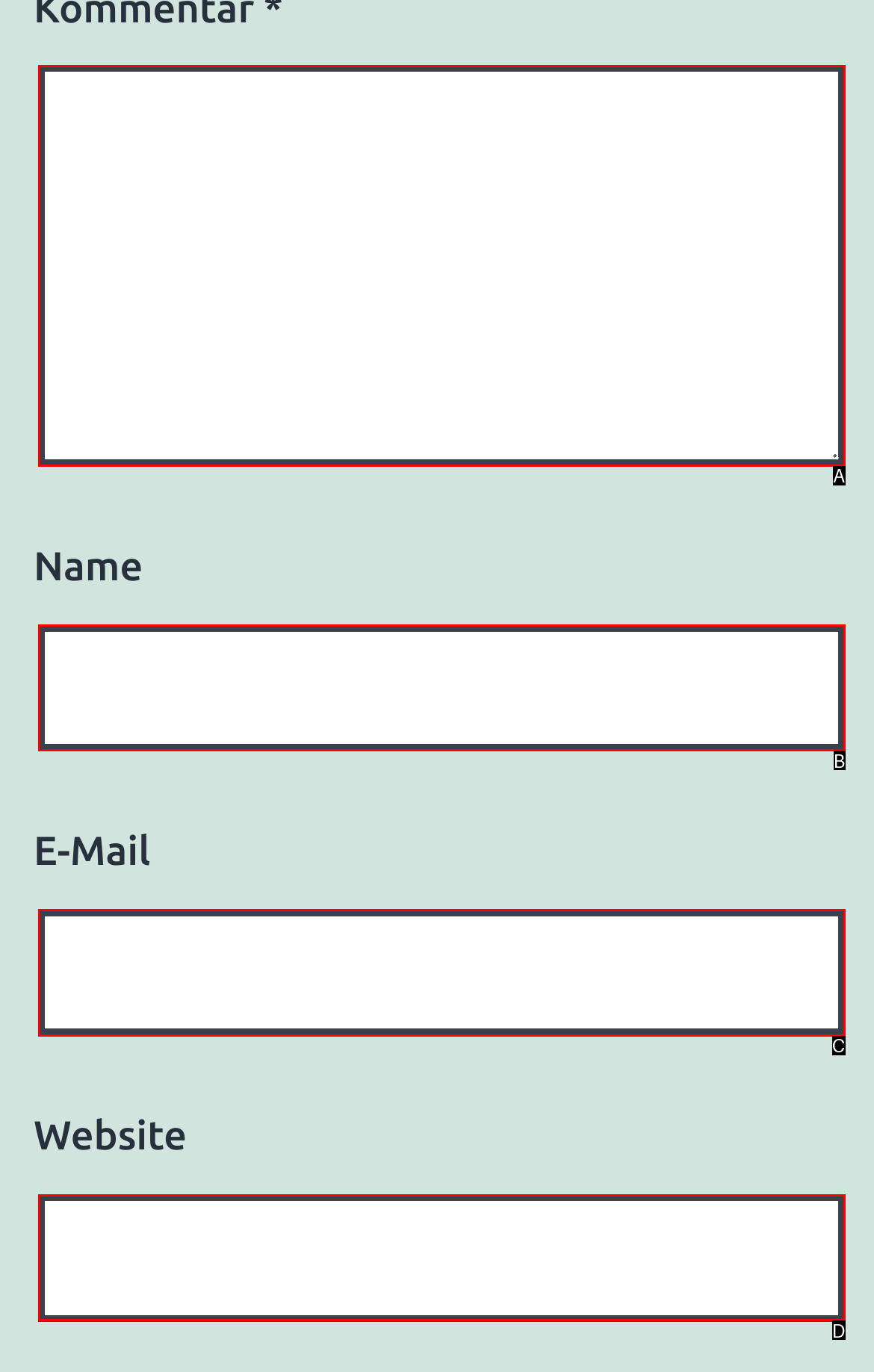Please select the letter of the HTML element that fits the description: parent_node: Kommentar * name="comment". Answer with the option's letter directly.

A